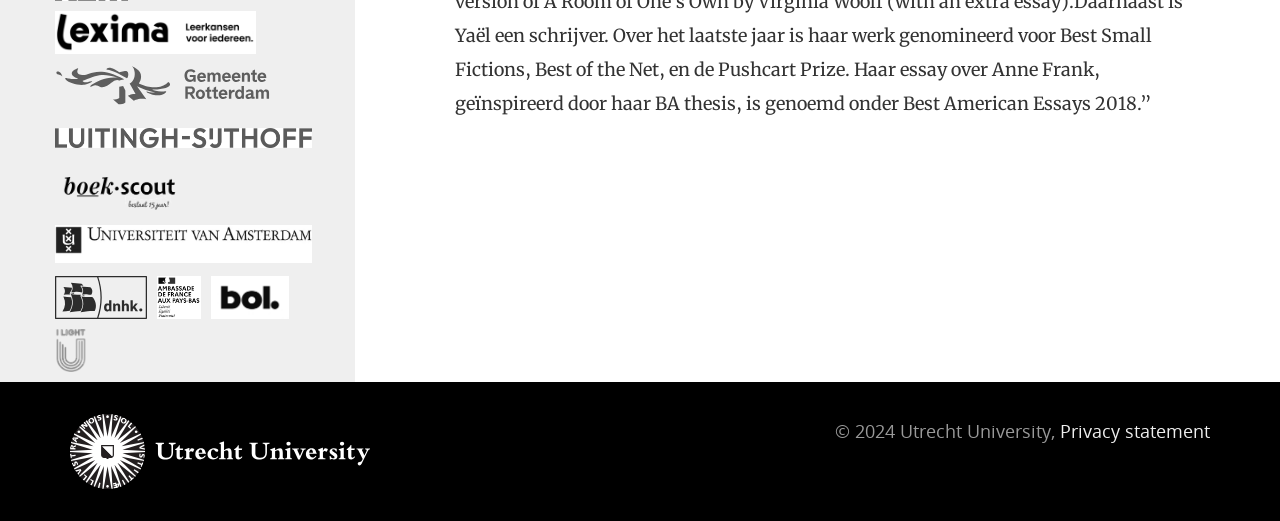How many images are on the top section of the page?
Respond with a short answer, either a single word or a phrase, based on the image.

6